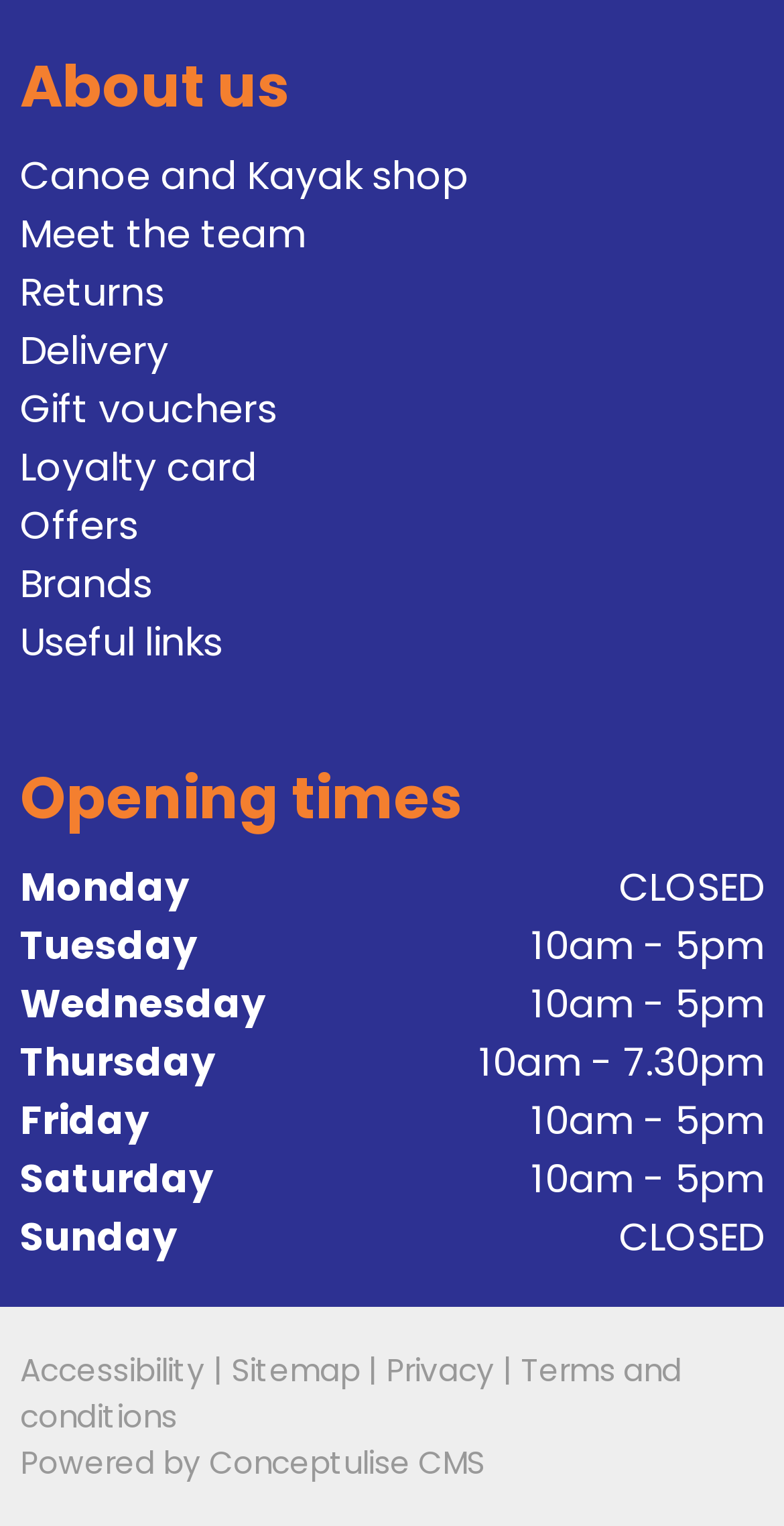Identify the coordinates of the bounding box for the element described below: "Osteoporosis". Return the coordinates as four float numbers between 0 and 1: [left, top, right, bottom].

None